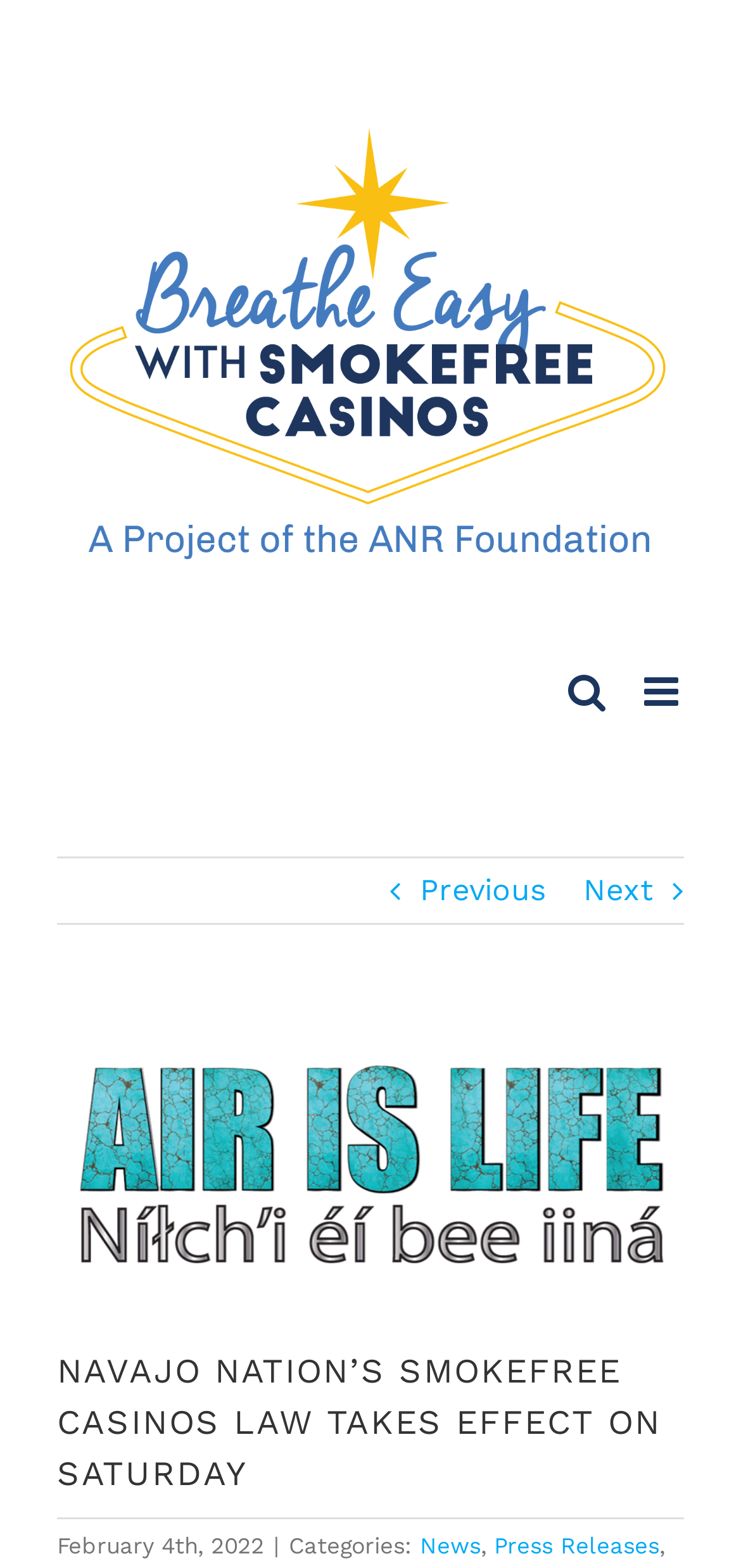Please provide the bounding box coordinates for the UI element as described: "Press Releases". The coordinates must be four floats between 0 and 1, represented as [left, top, right, bottom].

[0.667, 0.977, 0.89, 0.994]